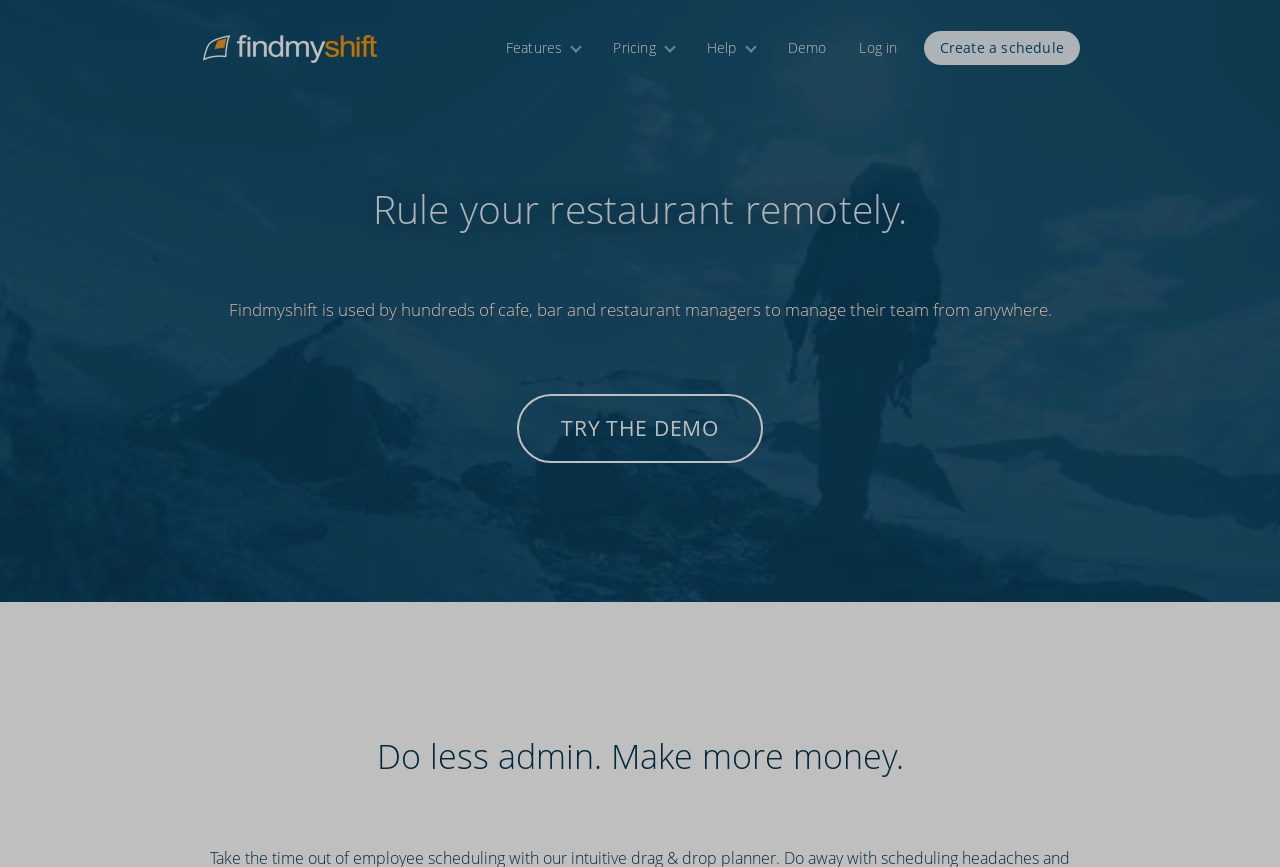Please mark the bounding box coordinates of the area that should be clicked to carry out the instruction: "View features".

[0.383, 0.036, 0.466, 0.074]